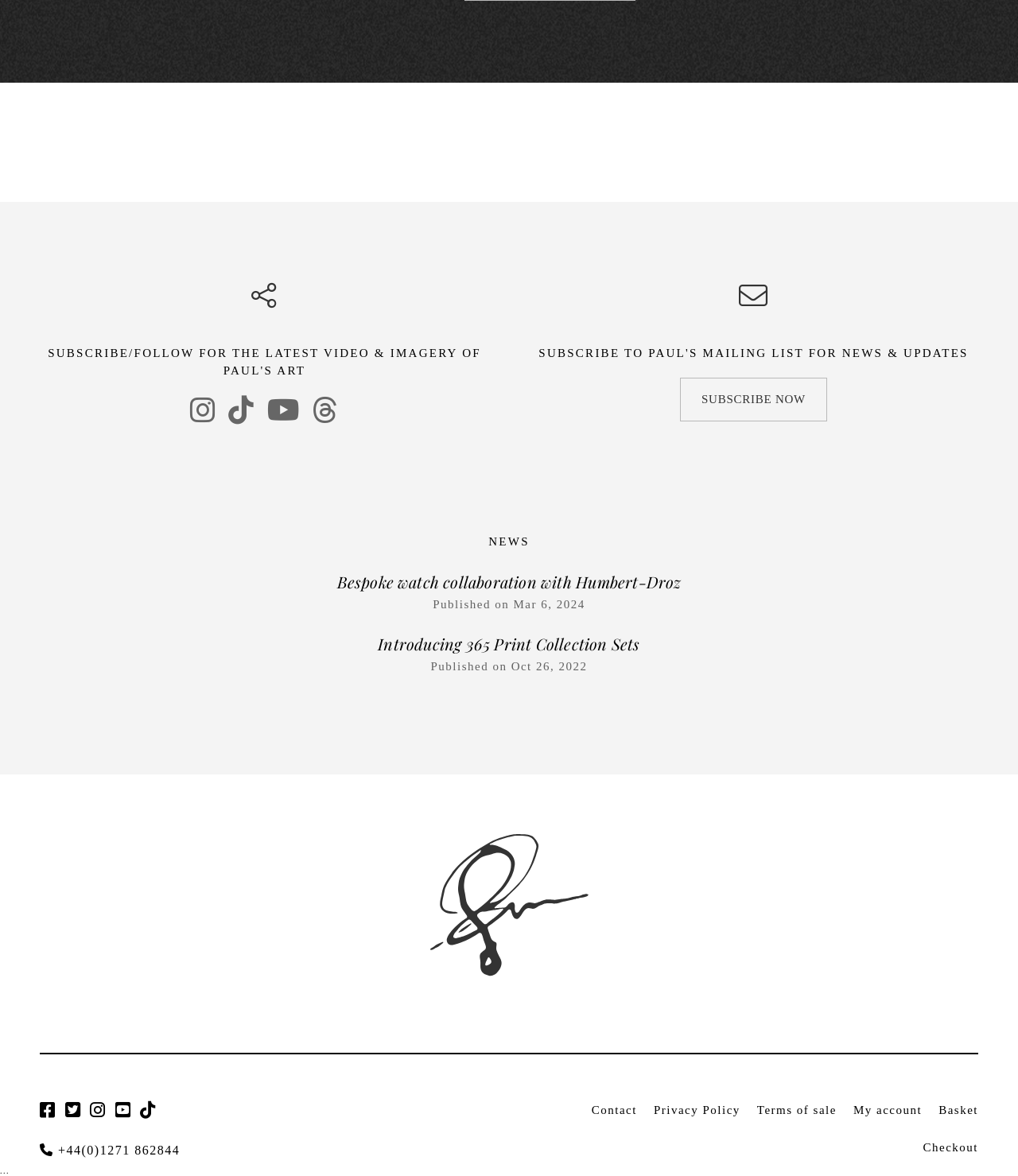Determine the bounding box coordinates of the target area to click to execute the following instruction: "Follow Paul on Instagram."

[0.186, 0.314, 0.212, 0.326]